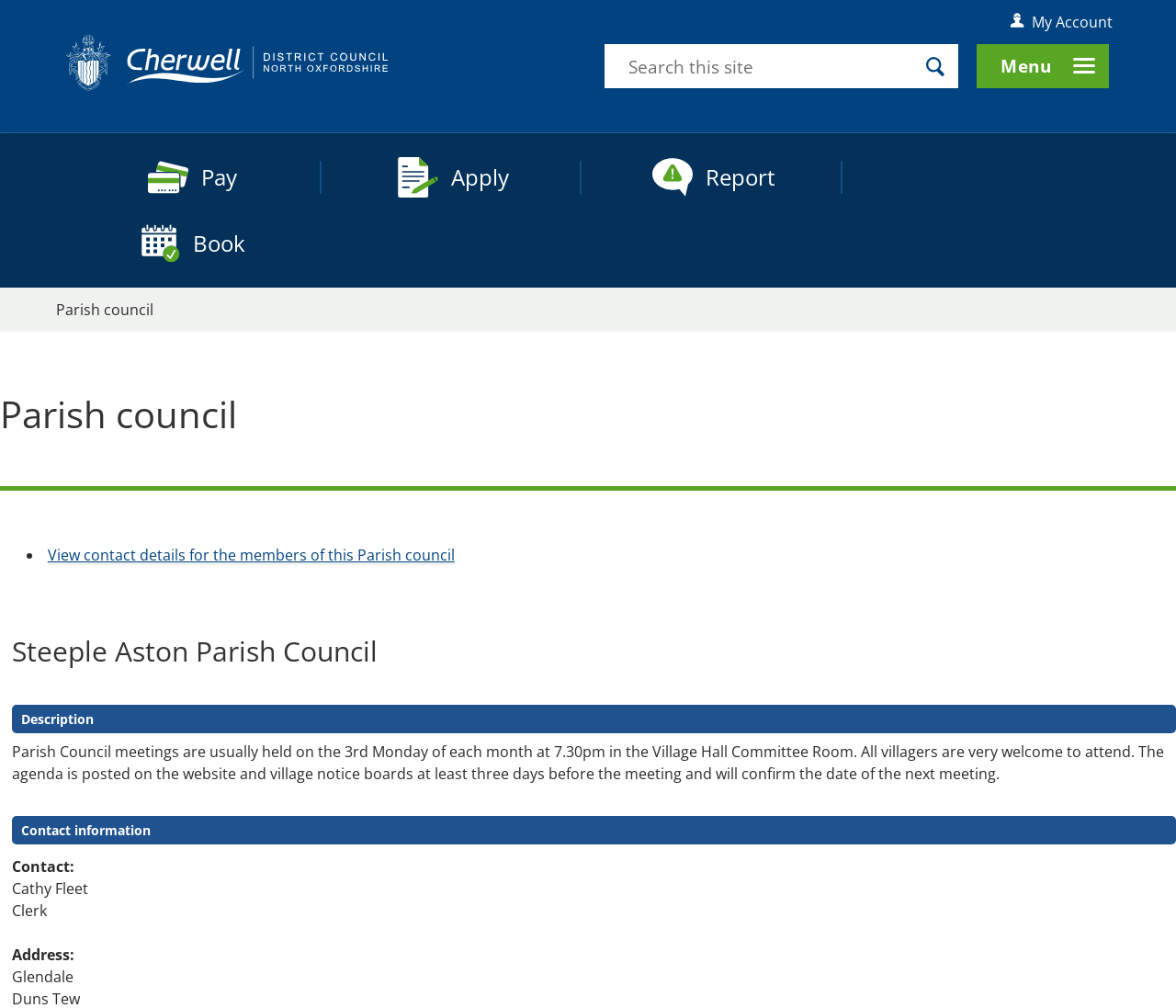Write an extensive caption that covers every aspect of the webpage.

The webpage is about Steeple Aston Parish Council, which is part of Cherwell District Council. At the top, there is a banner with a logo of Cherwell District Council on the left and a navigation menu on the right. Below the banner, there is a search bar with a search button. 

Underneath the search bar, there are two navigation sections. The first section, "Top Tasks Navigation", has four links: "Pay", "Apply", "Report", and "Book". The second section, "Breadcrumb Navigation", shows the current location as "Parish council".

The main content of the webpage starts with a heading "Parish council" followed by a horizontal separator line. Below the separator, there is a list with a single item, which is a link to view contact details for the members of the Parish council.

Next, there is a heading "Steeple Aston Parish Council" followed by a description of the Parish council meetings, which are usually held on the 3rd Monday of each month. The description also mentions that all villagers are welcome to attend and that the agenda is posted on the website and village notice boards.

Further down, there is a heading "Contact information" with details about the clerk, Cathy Fleet, including her address.